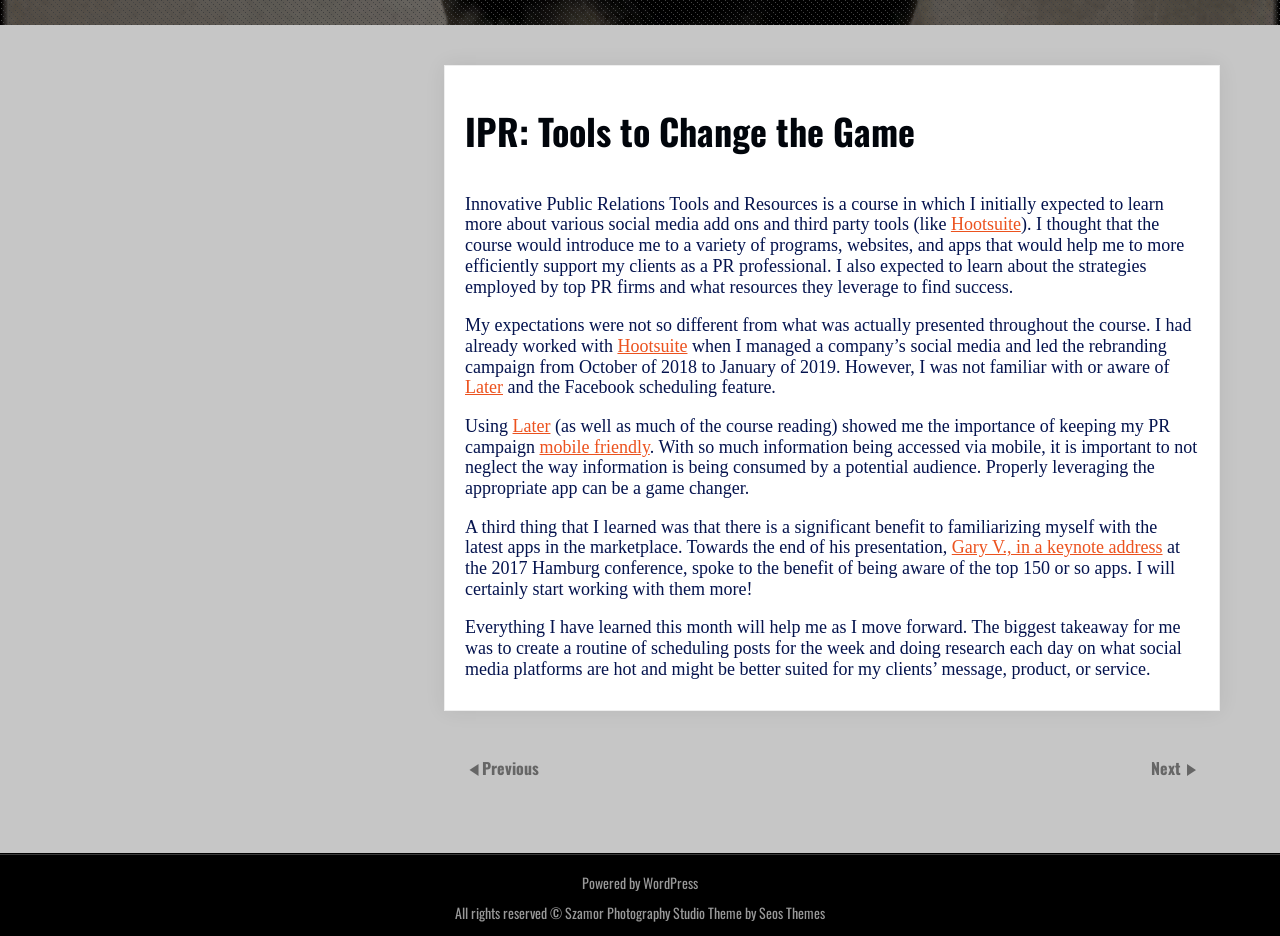Using the description "Assignment", predict the bounding box of the relevant HTML element.

None